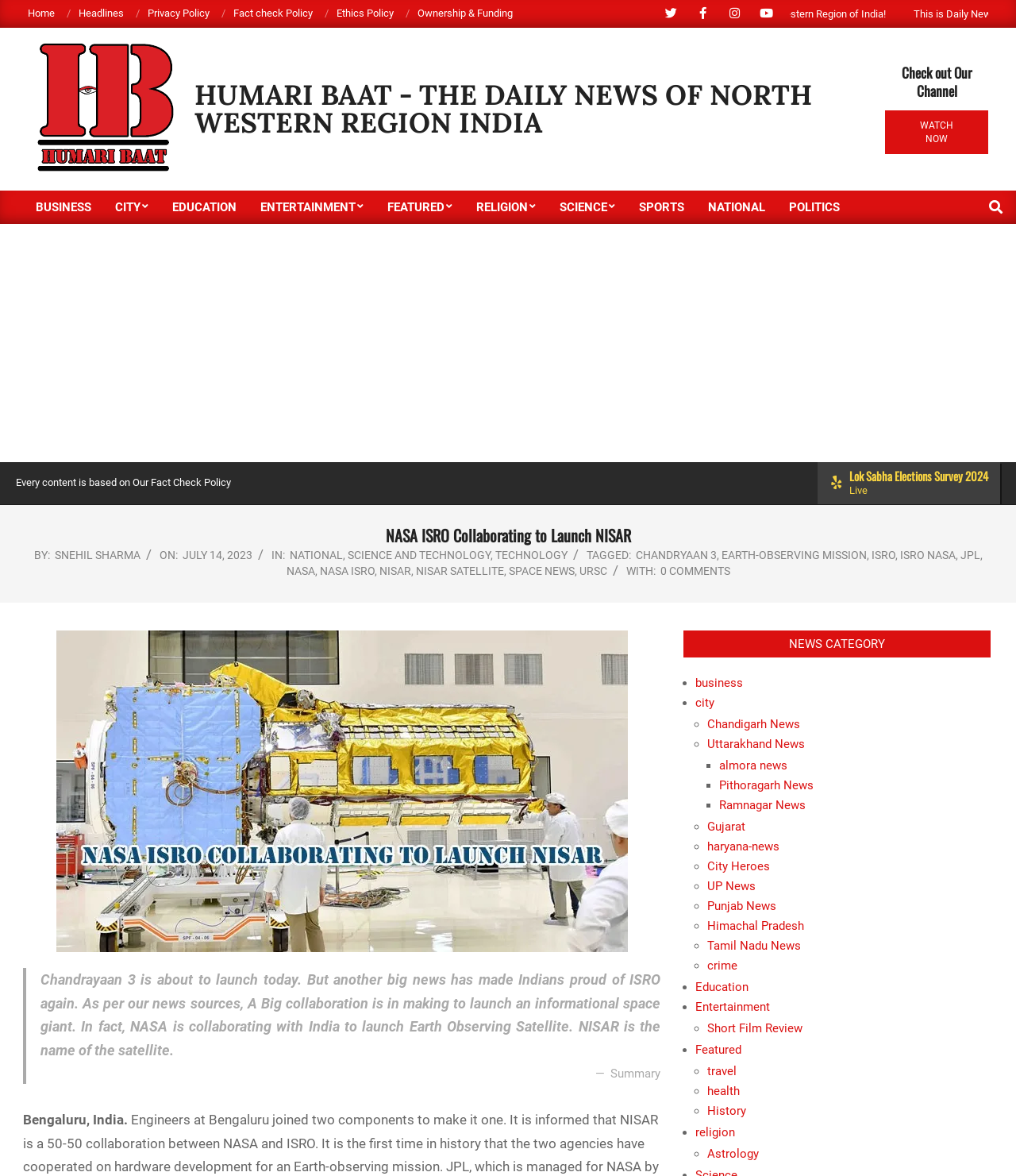Extract the primary headline from the webpage and present its text.

NASA ISRO Collaborating to Launch NISAR